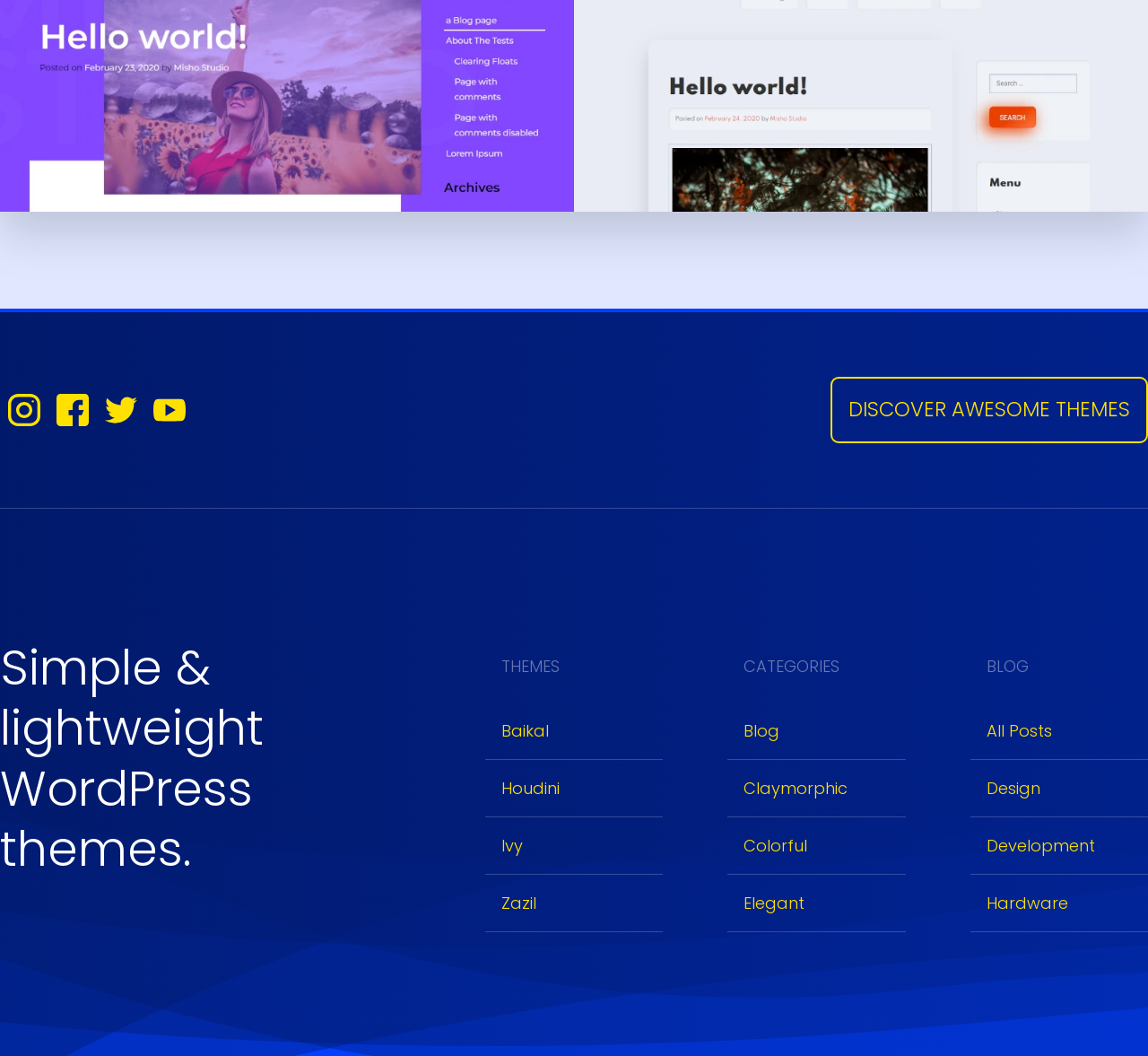From the element description: "Blog", extract the bounding box coordinates of the UI element. The coordinates should be expressed as four float numbers between 0 and 1, in the order [left, top, right, bottom].

[0.648, 0.681, 0.679, 0.703]